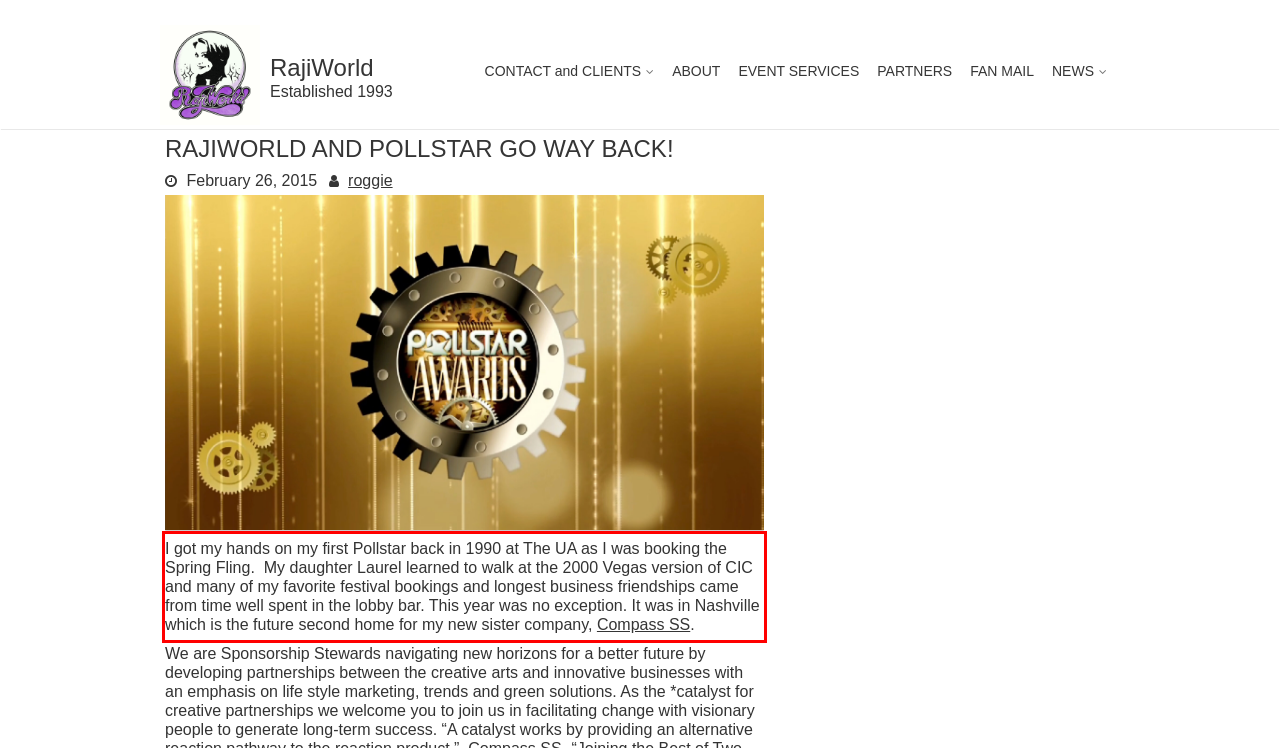Examine the webpage screenshot and use OCR to obtain the text inside the red bounding box.

I got my hands on my first Pollstar back in 1990 at The UA as I was booking the Spring Fling. My daughter Laurel learned to walk at the 2000 Vegas version of CIC and many of my favorite festival bookings and longest business friendships came from time well spent in the lobby bar. This year was no exception. It was in Nashville which is the future second home for my new sister company, Compass SS.